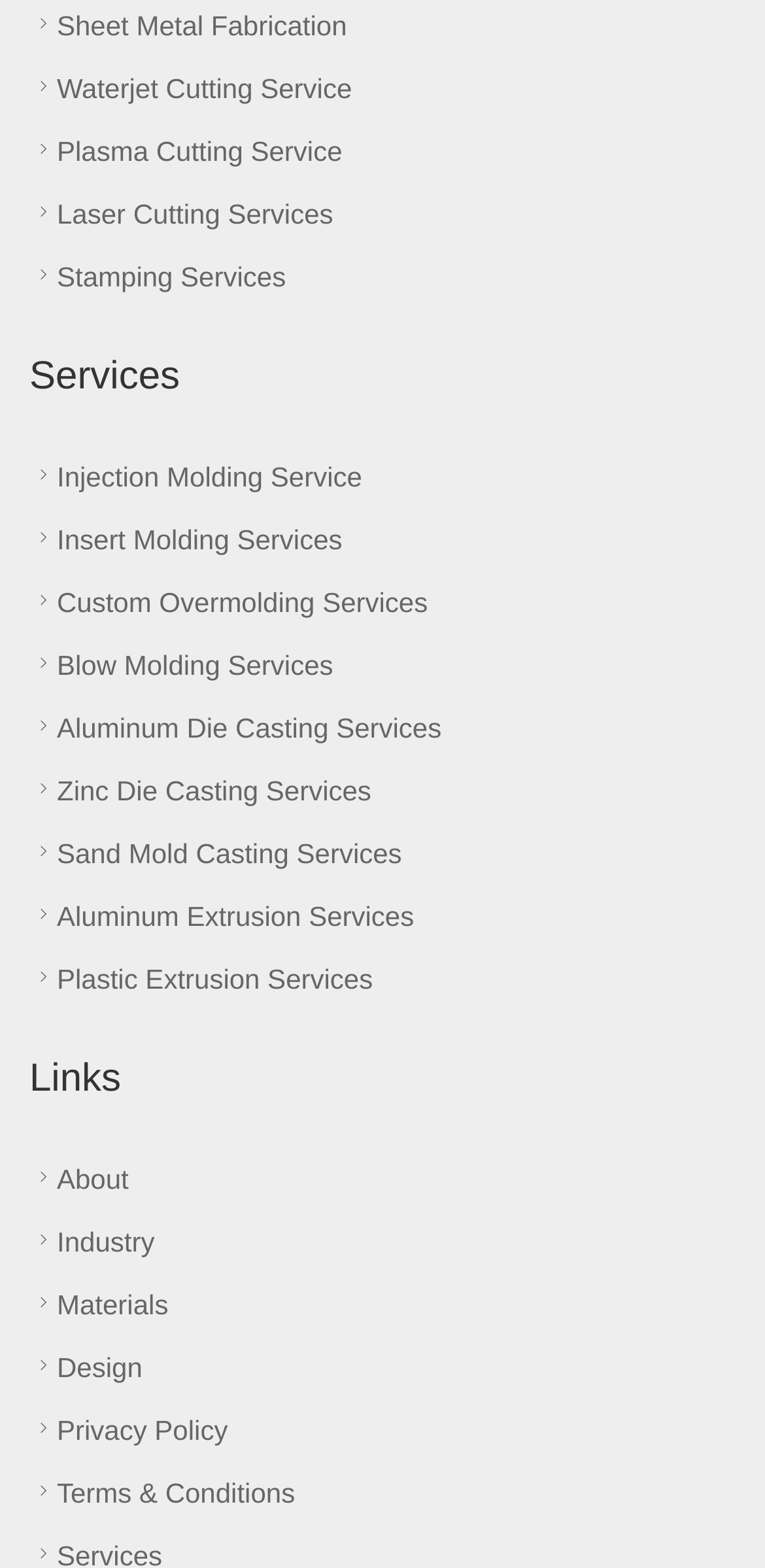Please specify the bounding box coordinates of the element that should be clicked to execute the given instruction: 'View the Galaxy Tab S9 FE update details'. Ensure the coordinates are four float numbers between 0 and 1, expressed as [left, top, right, bottom].

None